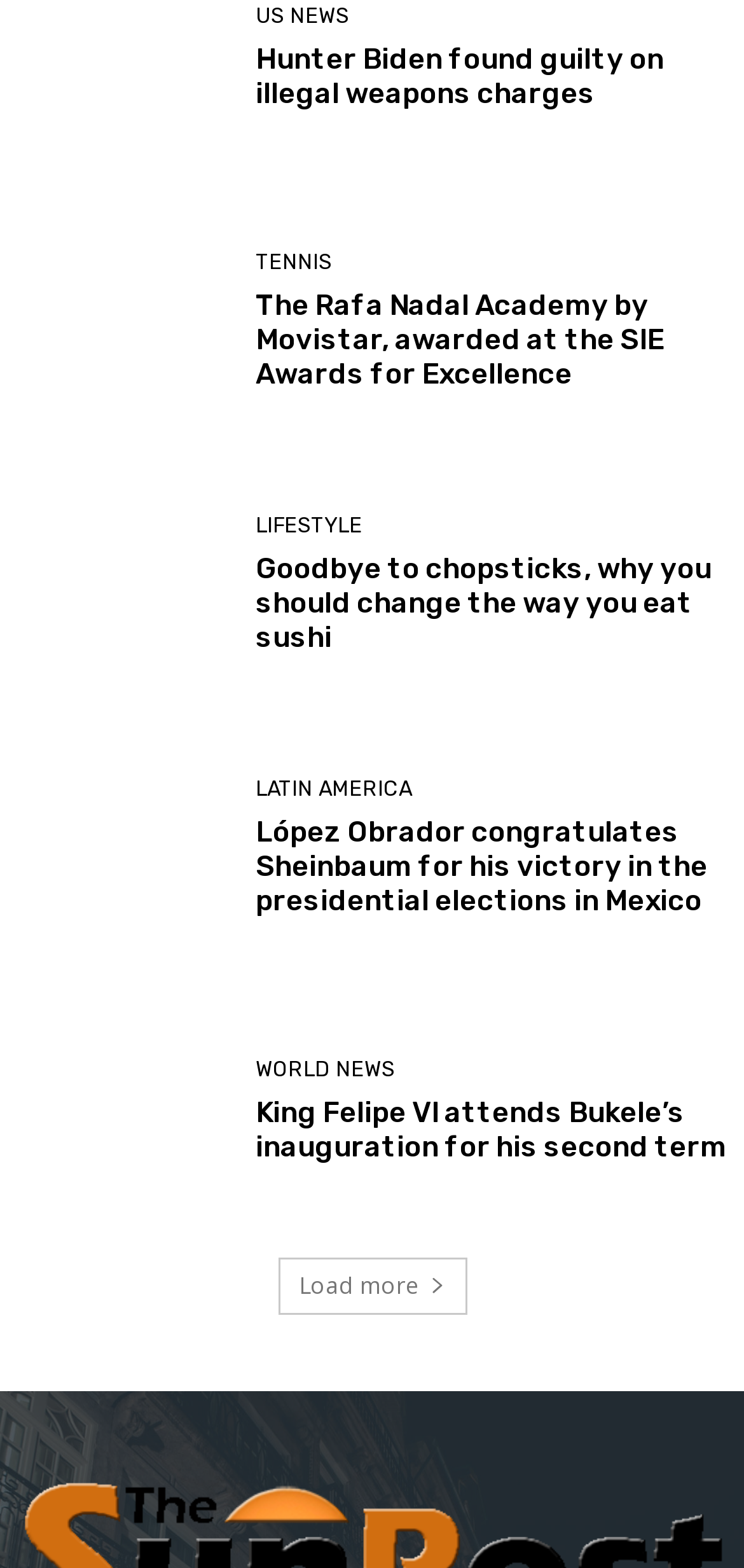Please identify the bounding box coordinates of the area that needs to be clicked to follow this instruction: "Explore tennis news".

[0.344, 0.16, 0.446, 0.174]